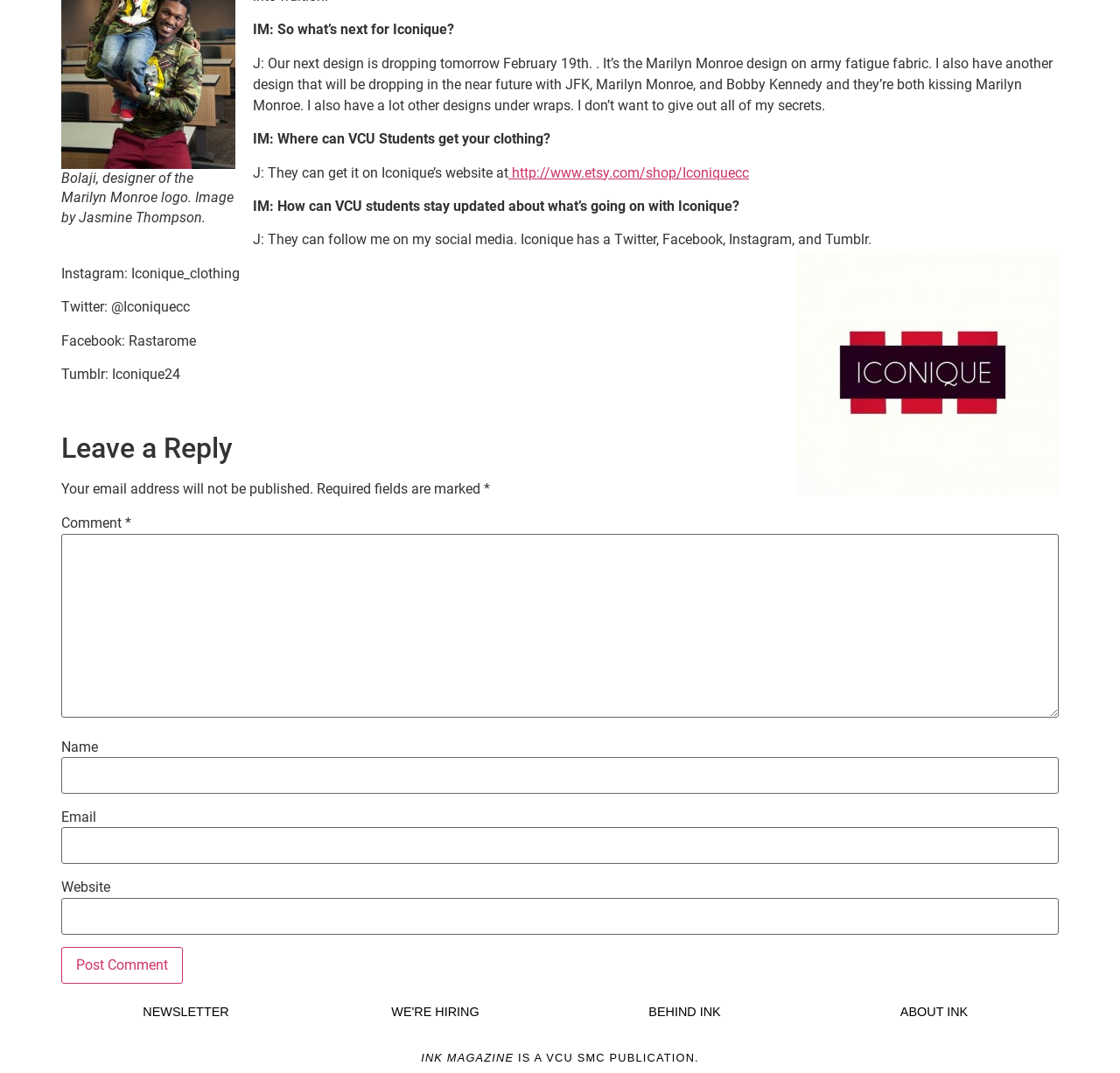Locate the bounding box coordinates of the area that needs to be clicked to fulfill the following instruction: "Log in to your account". The coordinates should be in the format of four float numbers between 0 and 1, namely [left, top, right, bottom].

None